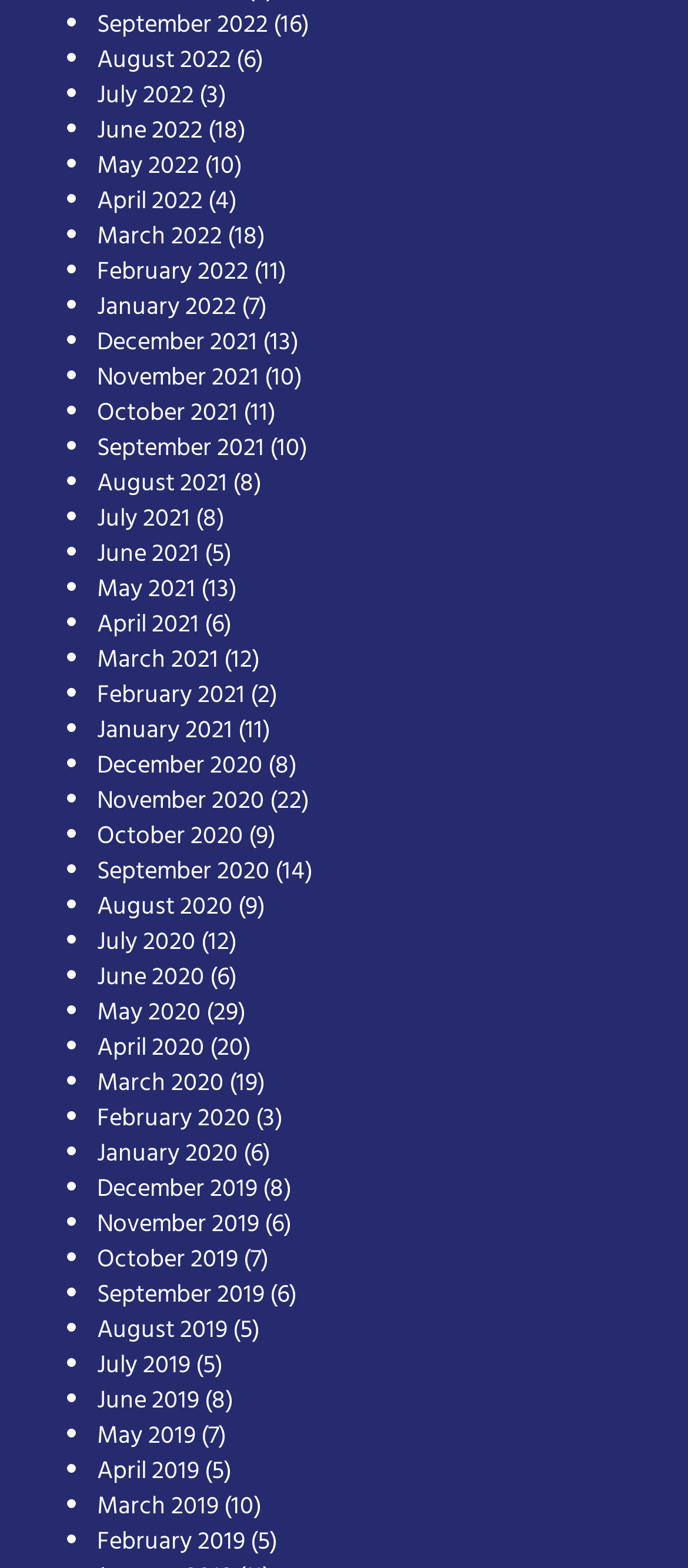Respond to the question with just a single word or phrase: 
What is the earliest month listed?

July 2020